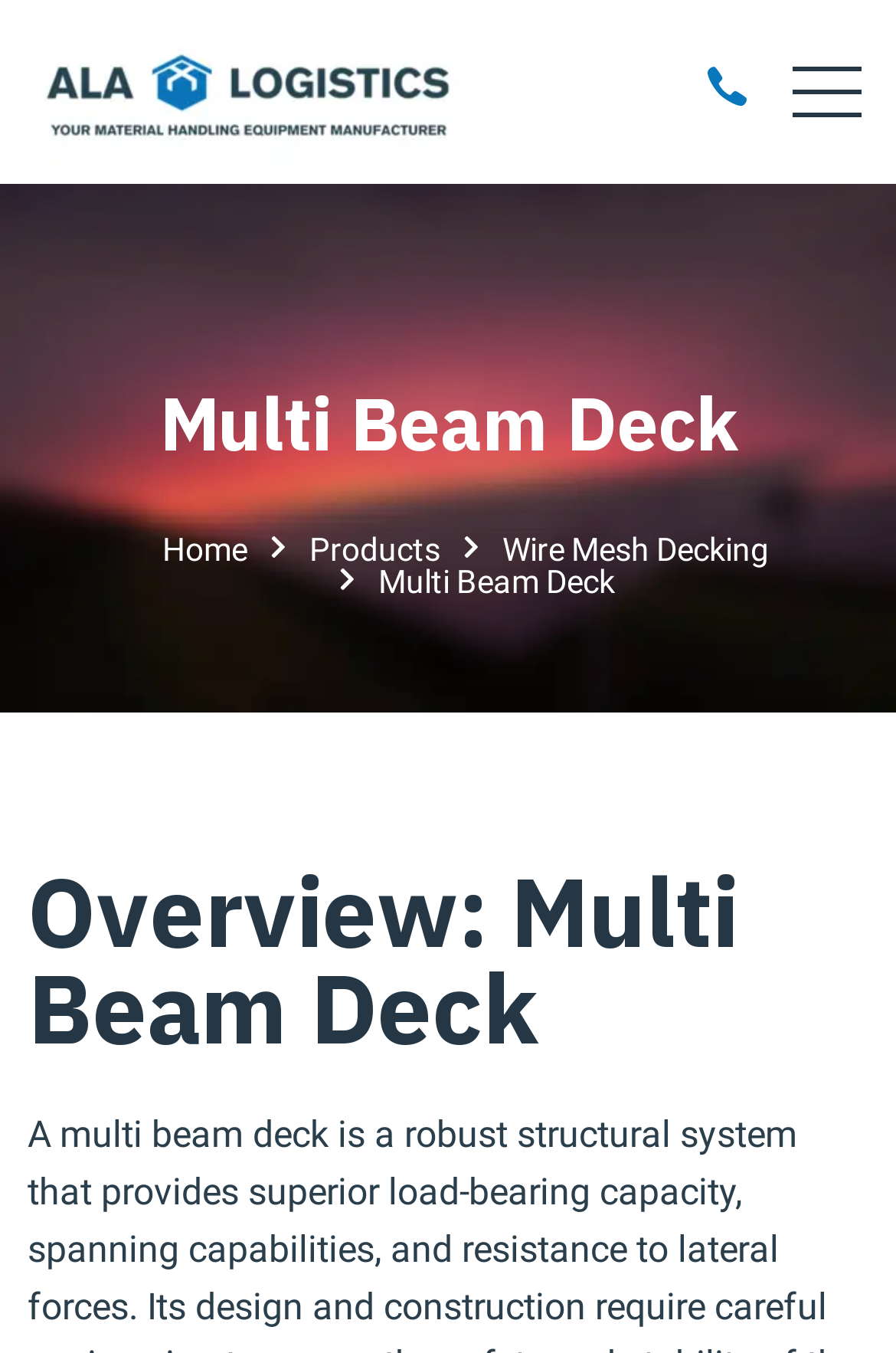What is the logo of ALA Logistics?
Using the image, provide a detailed and thorough answer to the question.

The logo of ALA Logistics is an image located at the top left corner of the webpage, with a bounding box of [0.038, 0.011, 0.517, 0.13]. It is an image element with the text 'ALA Logistics'.